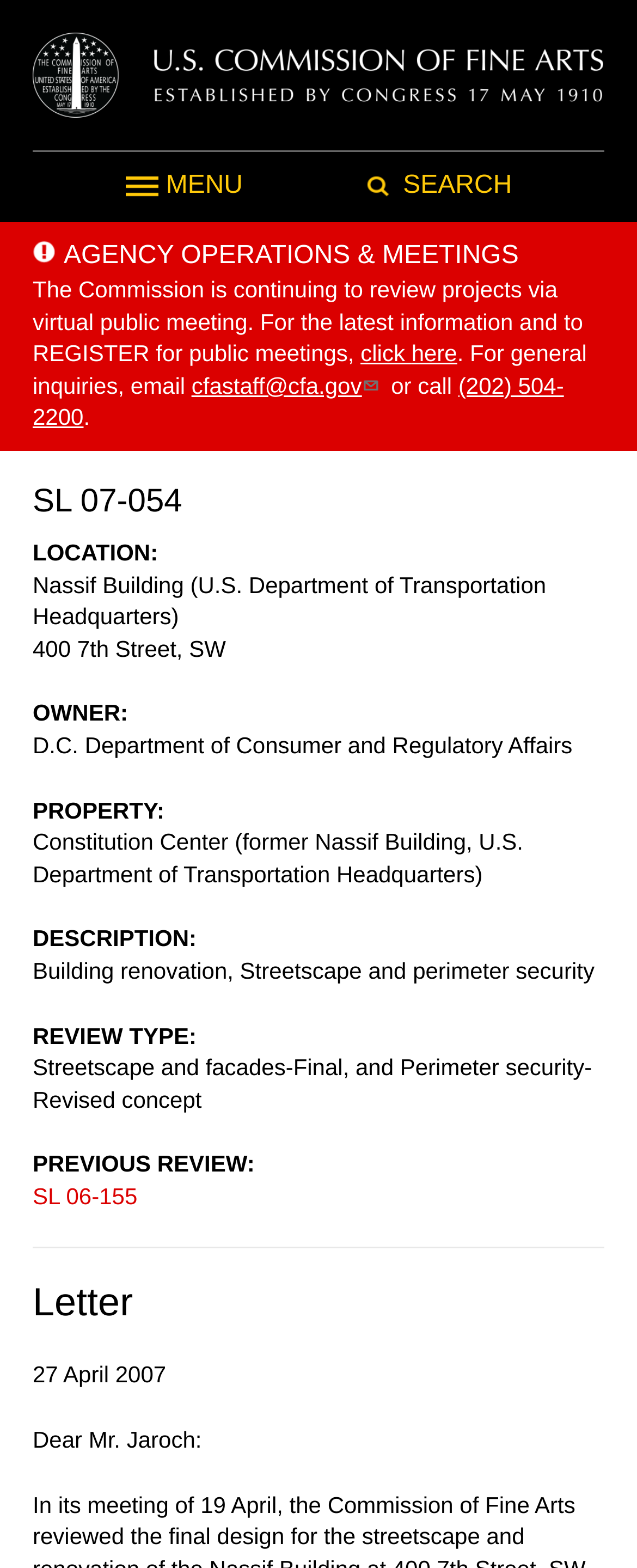Given the element description, predict the bounding box coordinates in the format (top-left x, top-left y, bottom-right x, bottom-right y), using floating point numbers between 0 and 1: click here

[0.566, 0.217, 0.718, 0.234]